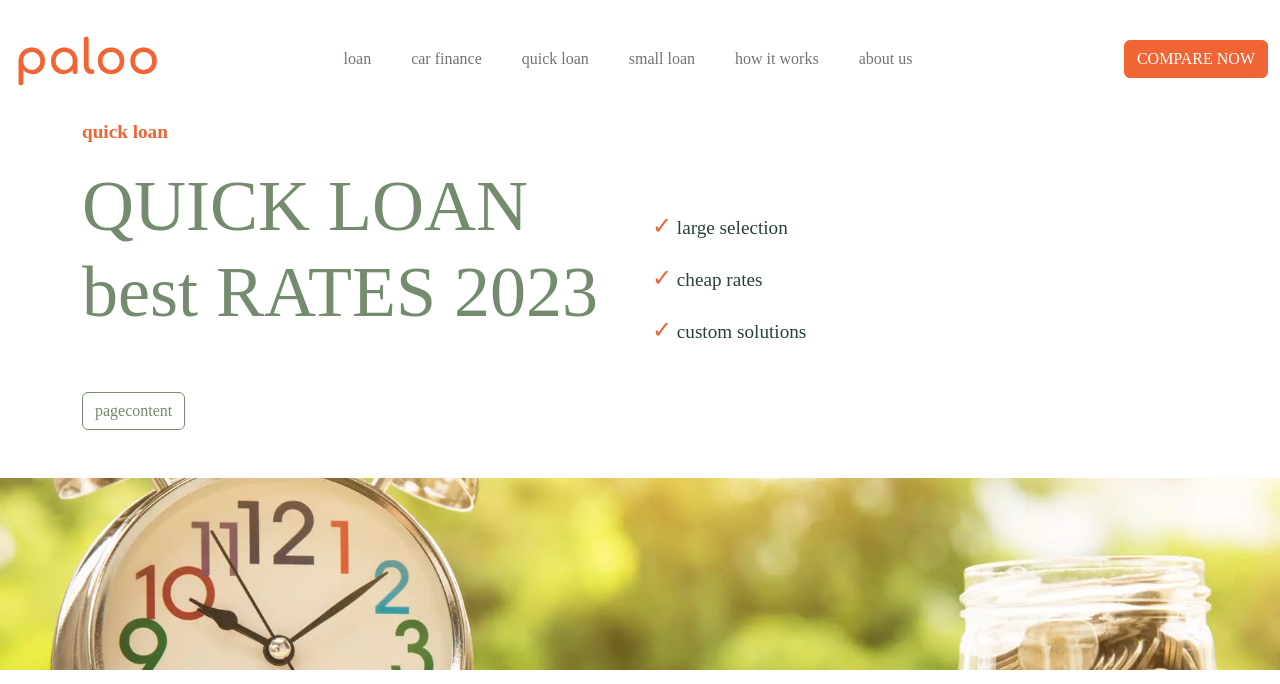Identify the bounding box coordinates of the region that needs to be clicked to carry out this instruction: "click on the 'paloo' link". Provide these coordinates as four float numbers ranging from 0 to 1, i.e., [left, top, right, bottom].

[0.009, 0.035, 0.127, 0.137]